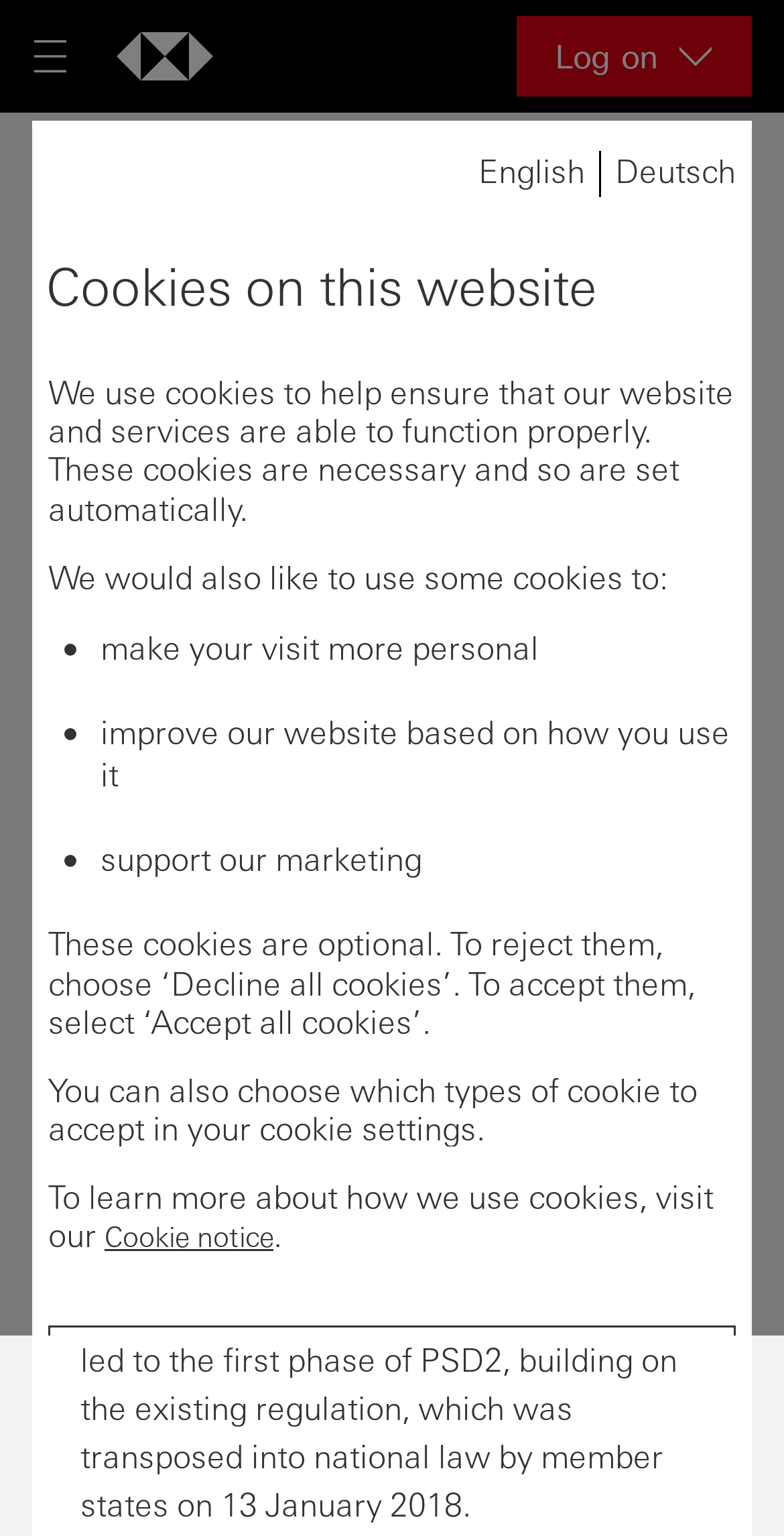Using the information in the image, give a detailed answer to the following question: What is the purpose of the cookies on this website?

According to the webpage, the cookies are necessary to help ensure that the website and services are able to function properly, as stated in the StaticText element with the text 'We use cookies to help ensure that our website and services are able to function properly. These cookies are necessary and so are set automatically.'